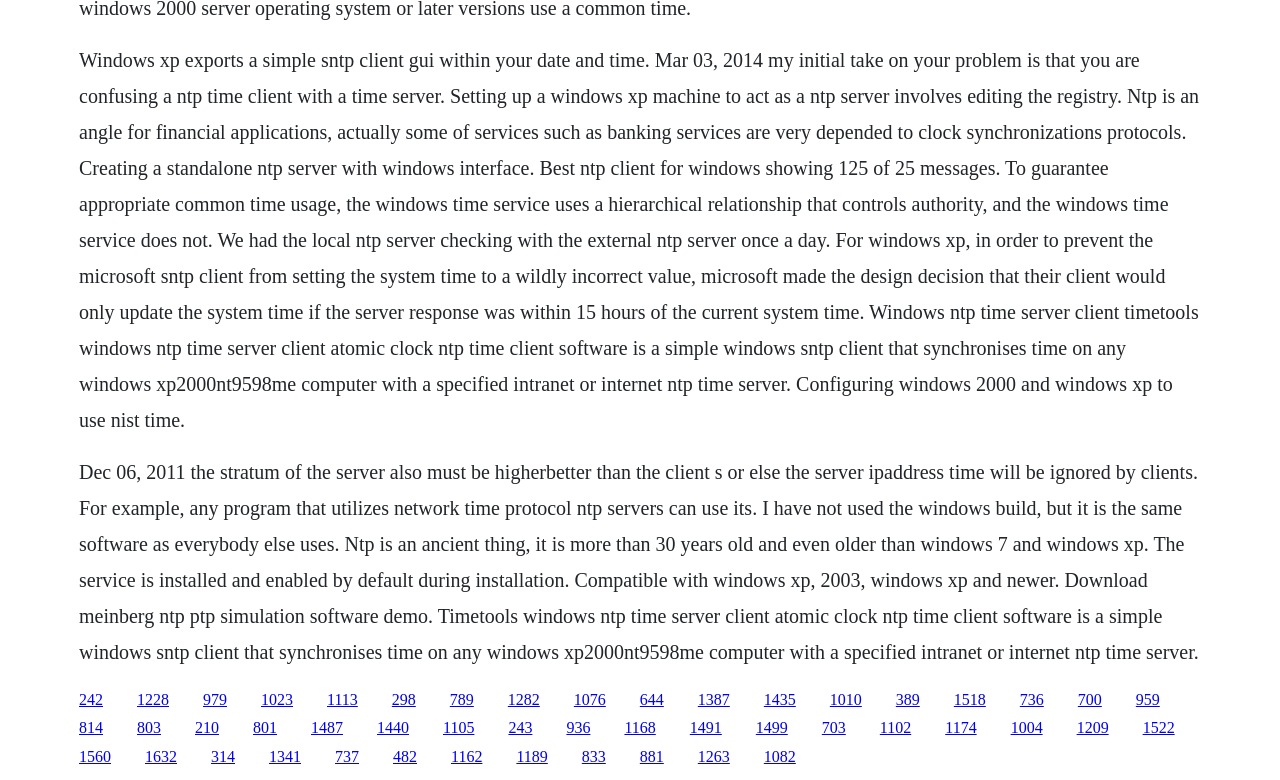Bounding box coordinates are specified in the format (top-left x, top-left y, bottom-right x, bottom-right y). All values are floating point numbers bounded between 0 and 1. Please provide the bounding box coordinate of the region this sentence describes: parent_node: Email * aria-describedby="email-notes" name="email"

None